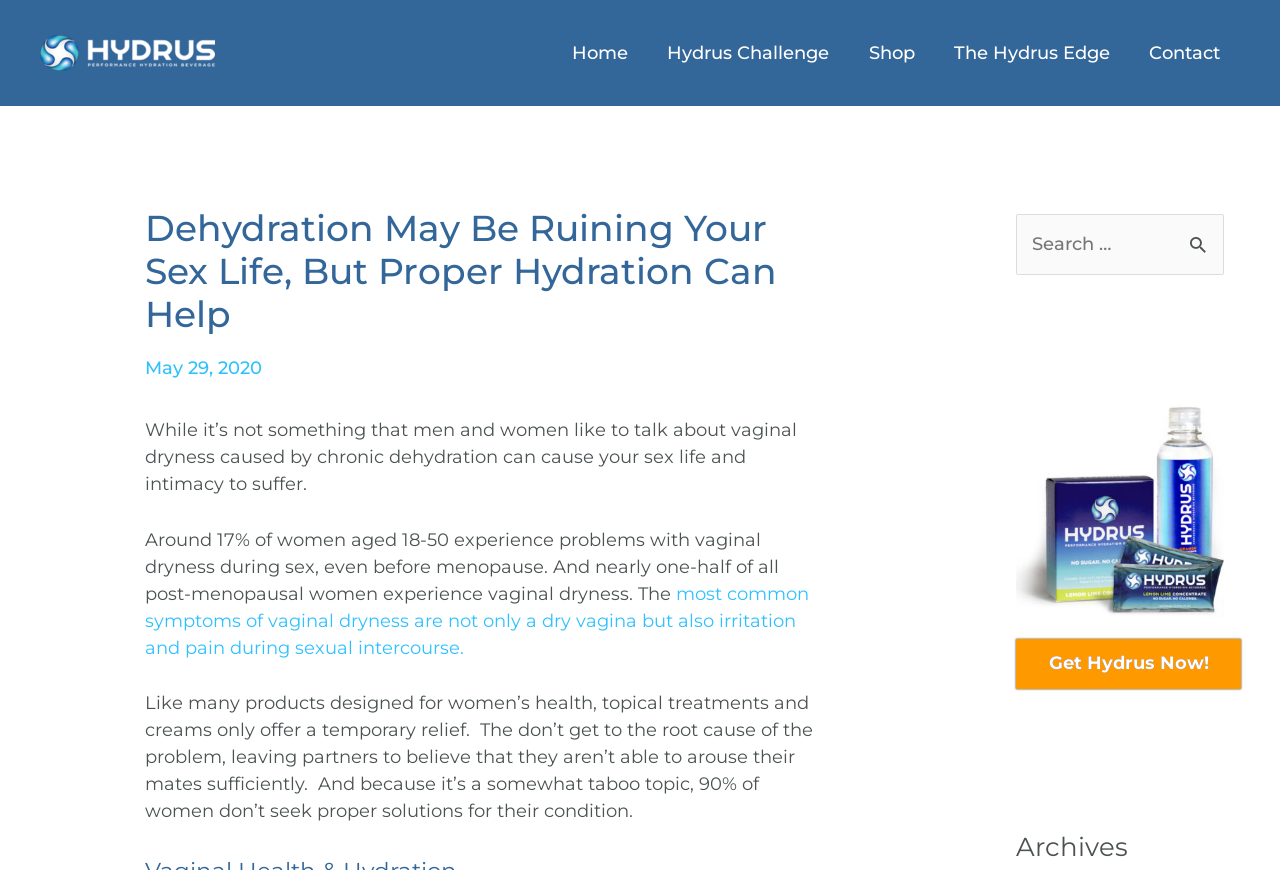Use a single word or phrase to answer the question:
What is the main topic of this webpage?

Dehydration and sex life